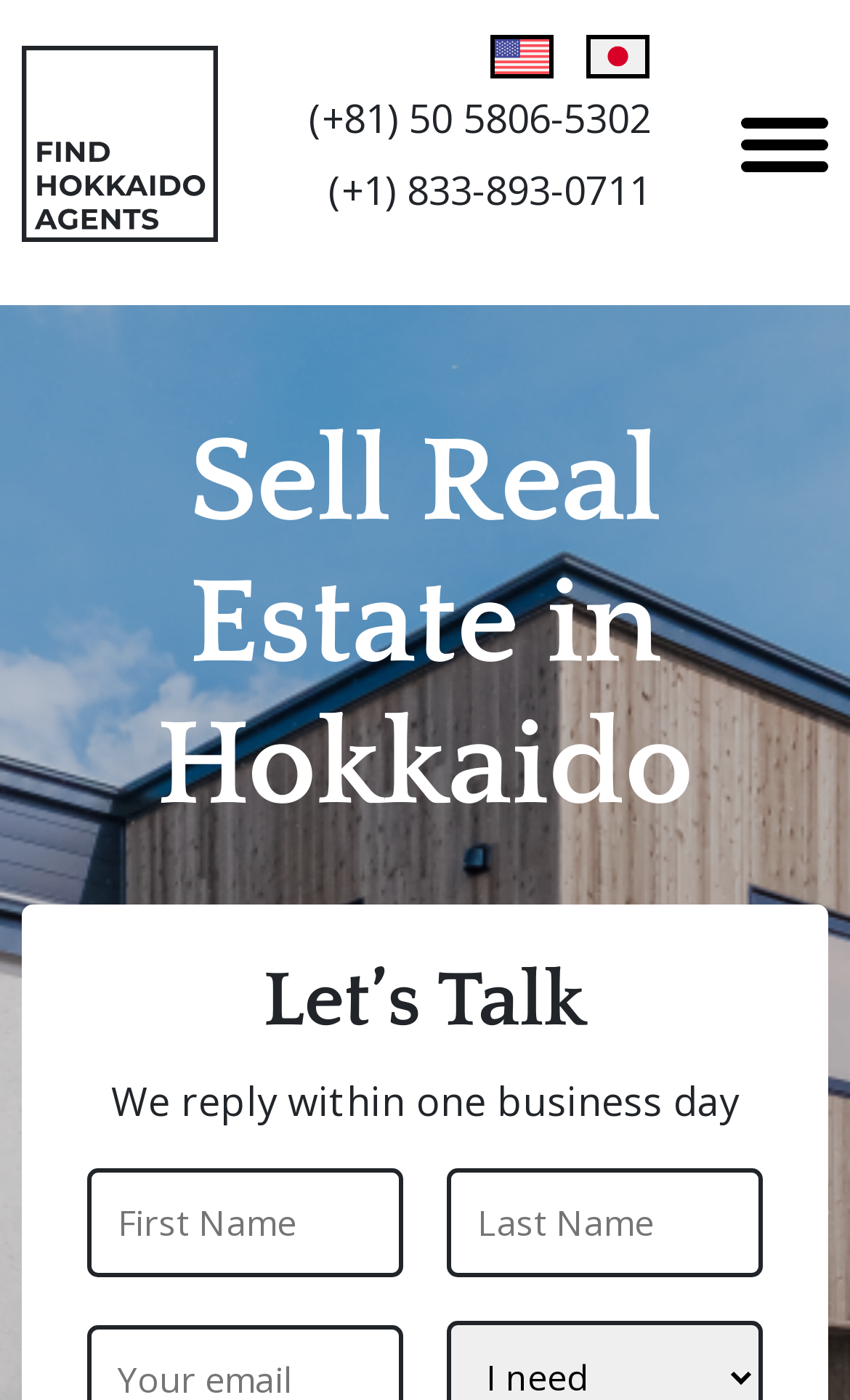What is the purpose of this website?
Carefully analyze the image and provide a thorough answer to the question.

Based on the webpage content, it appears that the website is designed to help individuals sell their real estate properties in Hokkaido. The website provides a platform for clients to connect with agents who can assist them in buying or selling properties in Hokkaido.